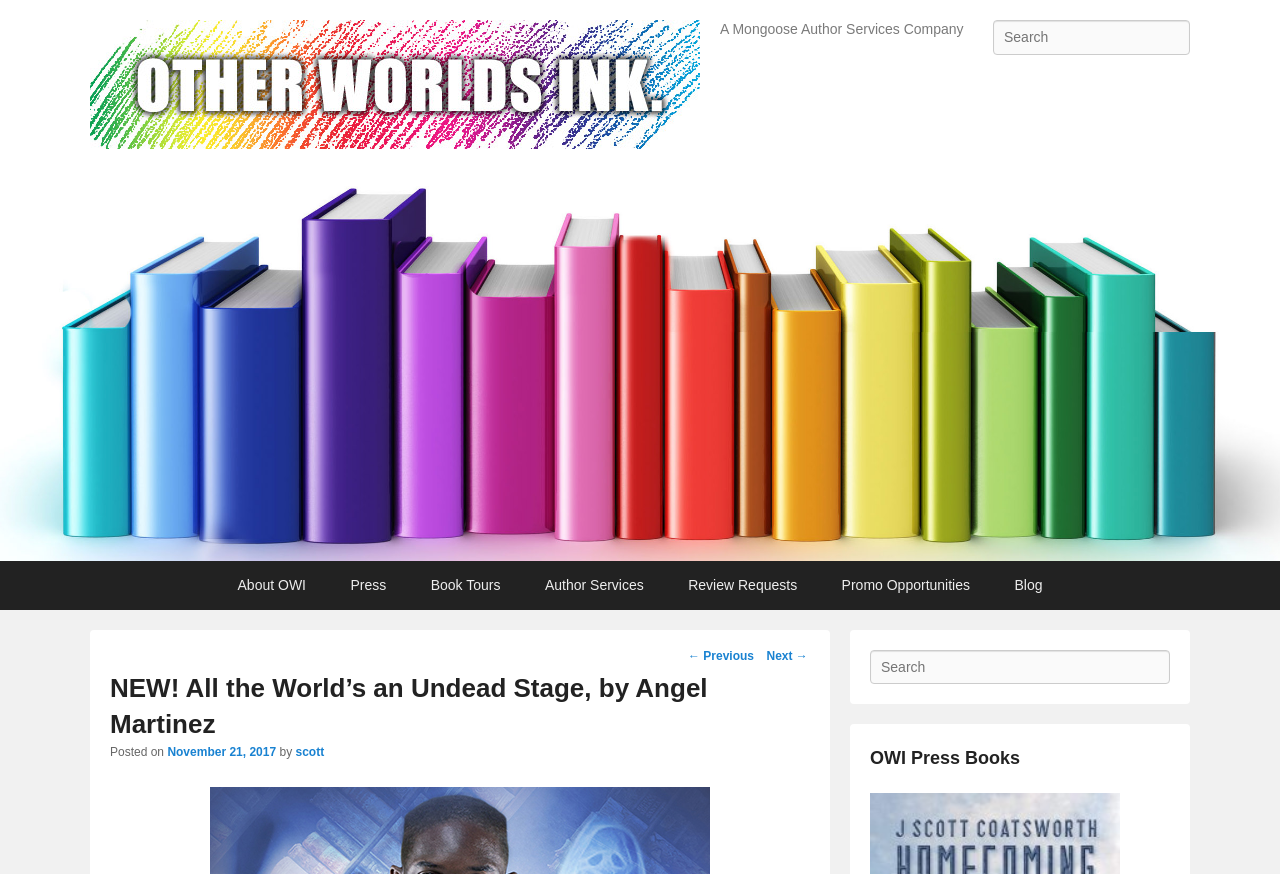Indicate the bounding box coordinates of the element that must be clicked to execute the instruction: "Go to About OWI page". The coordinates should be given as four float numbers between 0 and 1, i.e., [left, top, right, bottom].

[0.17, 0.641, 0.255, 0.698]